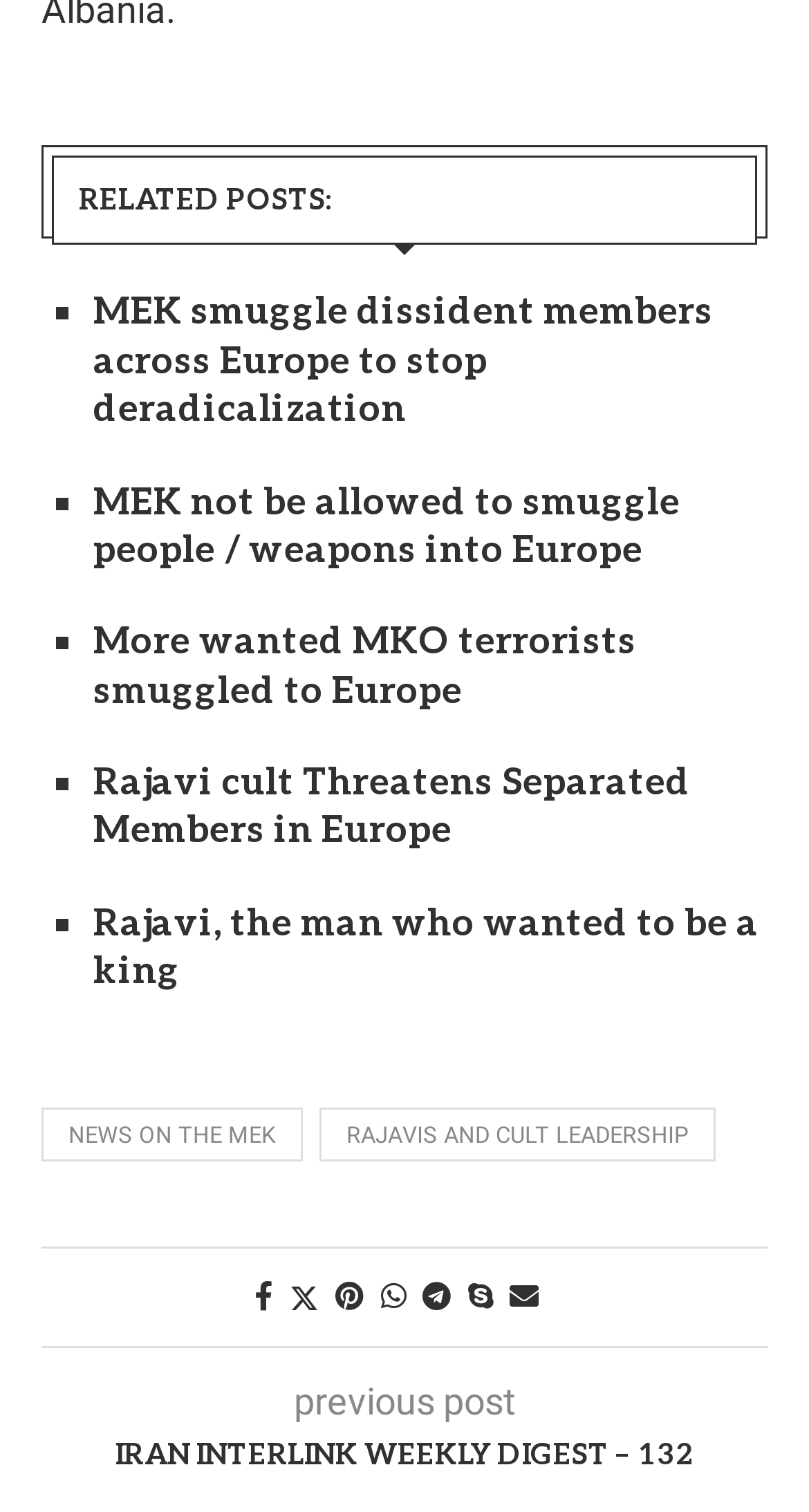How many social media sharing options are available?
Ensure your answer is thorough and detailed.

I counted the number of links with text 'Share on [social media platform]' and found 7 options: Facebook, Twitter, Pinterest, Whatsapp, Telegram, Skype, and Email.